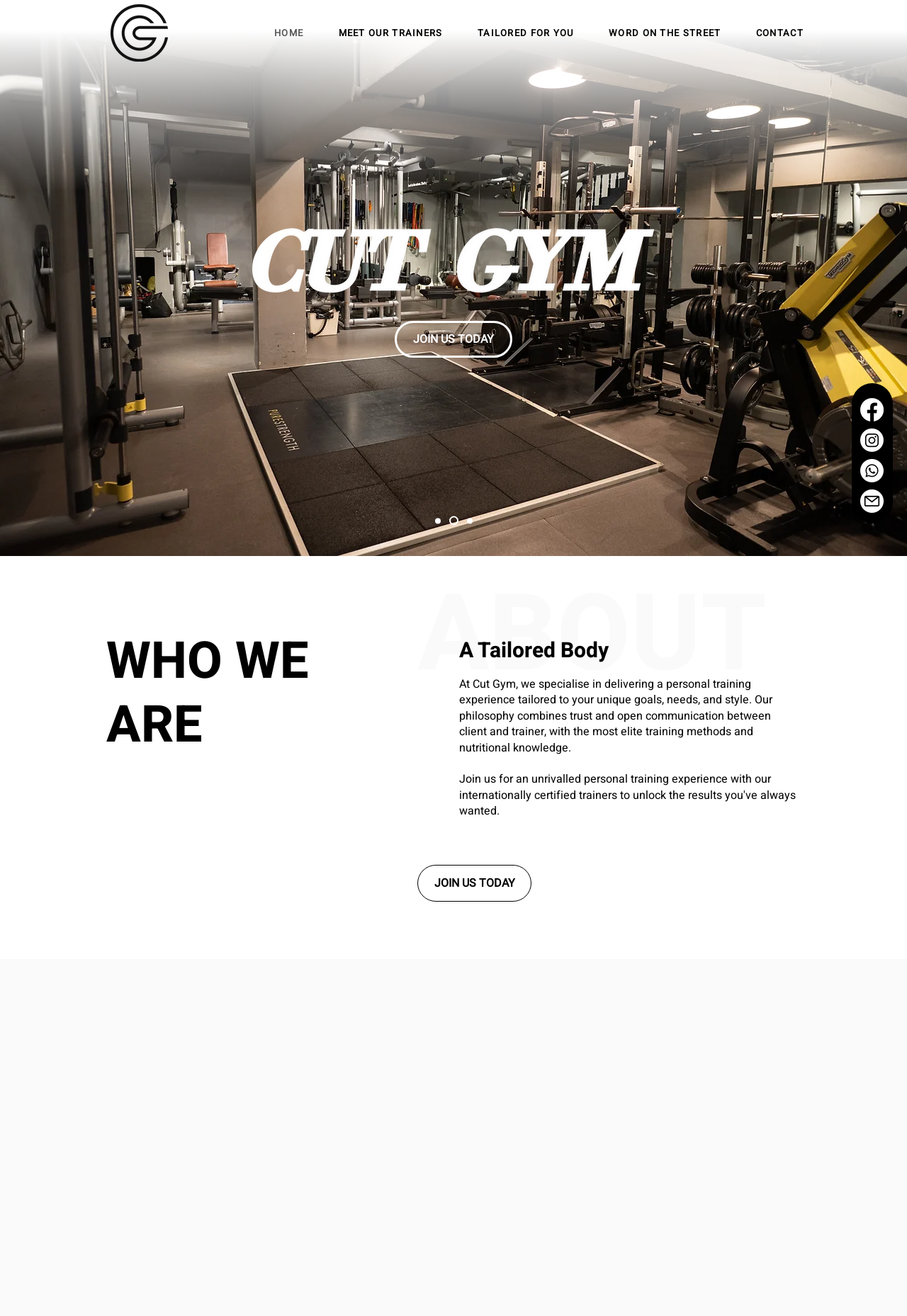Please respond to the question with a concise word or phrase:
How many featured logos are there?

5